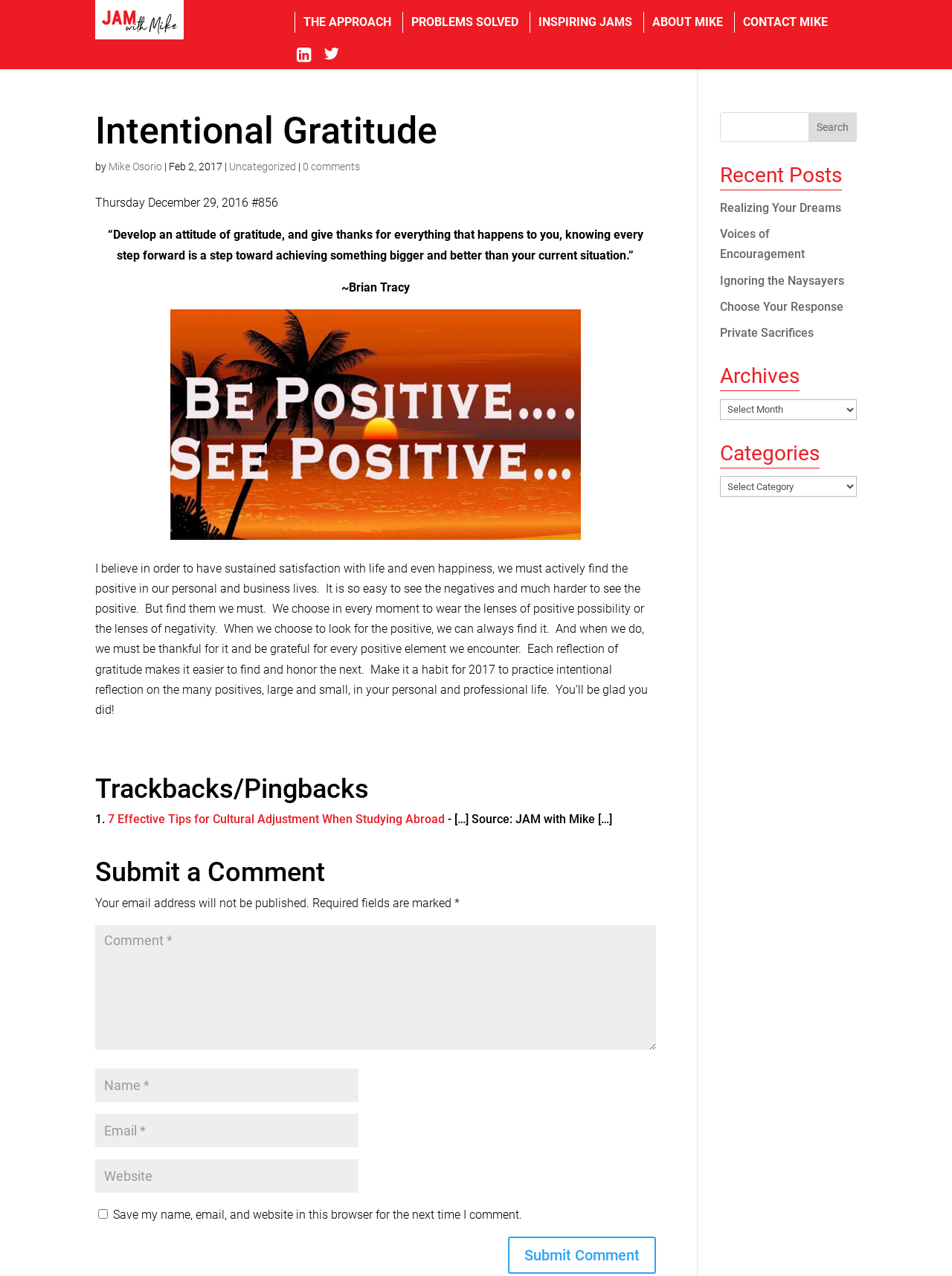Illustrate the webpage thoroughly, mentioning all important details.

The webpage is about Intentional Gratitude, a blog by Mike Osorio. At the top, there is a logo and a navigation menu with links to "THE APPROACH", "PROBLEMS SOLVED", "INSPIRING JAMS", "ABOUT MIKE", and "CONTACT MIKE". Below the navigation menu, there is a heading "Intentional Gratitude" followed by a subheading "by Mike Osorio" and a date "Feb 2, 2017". 

On the left side, there is a main content area where a quote by Brian Tracy is displayed, followed by a blog post titled "Thursday December 29, 2016 #856". The blog post discusses the importance of gratitude and reflection in achieving happiness and satisfaction in life. There is also an image related to the blog post.

On the right side, there are several sections. At the top, there is a search bar with a search button. Below the search bar, there is a section titled "Recent Posts" with links to several recent blog posts. Further down, there is a section titled "Archives" with a dropdown menu, and another section titled "Categories" with a dropdown menu.

At the bottom of the page, there is a section titled "Trackbacks/Pingbacks" with a link to another blog post. Below that, there is a section titled "Submit a Comment" with a form to submit a comment, including fields for name, email, website, and comment text. There is also a checkbox to save the commenter's information for future comments and a "Submit Comment" button.